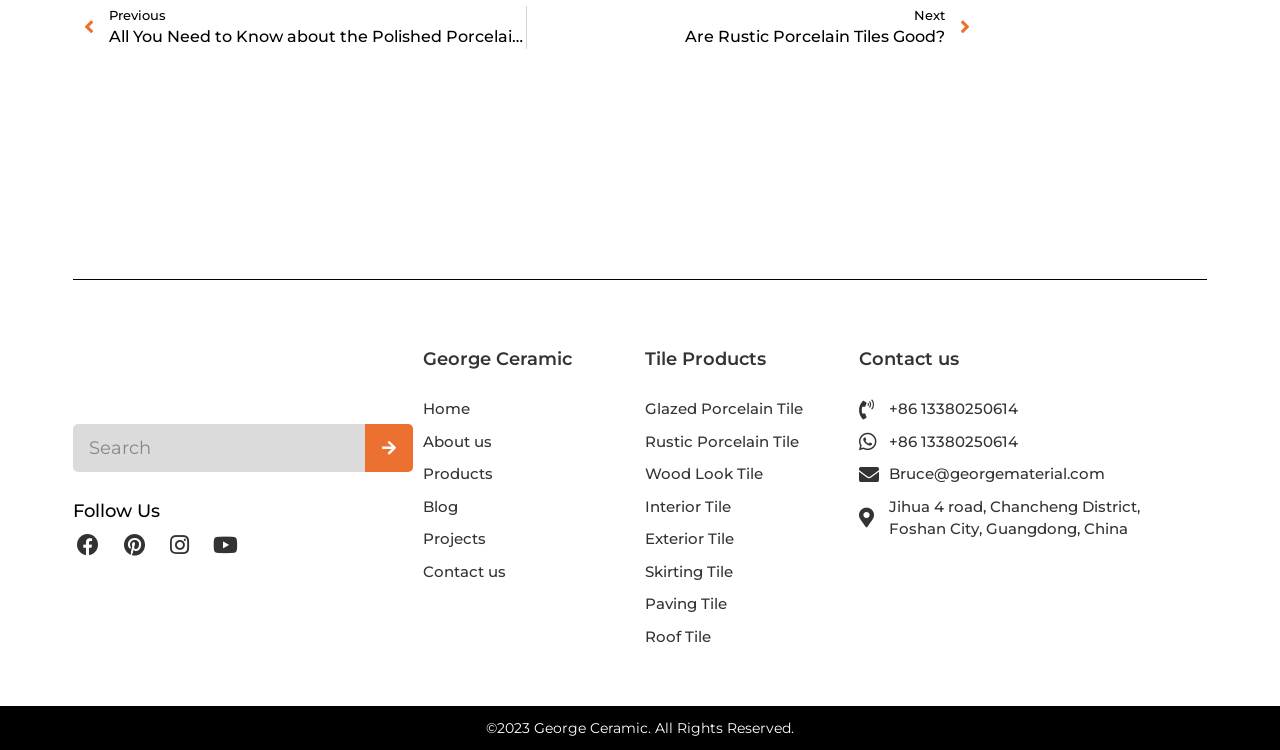Find the bounding box coordinates for the UI element that matches this description: "alt="georgeceramic-logo"".

[0.057, 0.467, 0.291, 0.539]